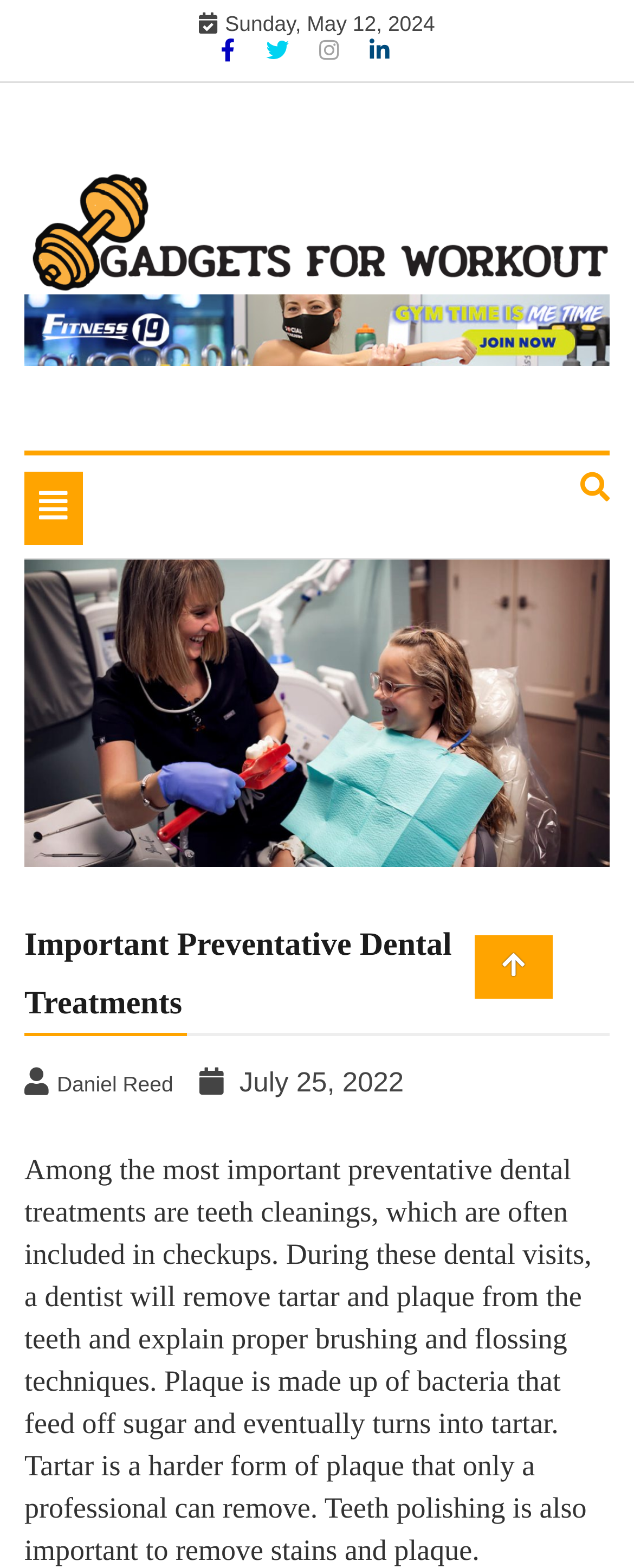What is the harder form of plaque?
Use the information from the image to give a detailed answer to the question.

I found the harder form of plaque by reading the text 'Tartar is a harder form of plaque that only a professional can remove.' which is located in the main content of the webpage.